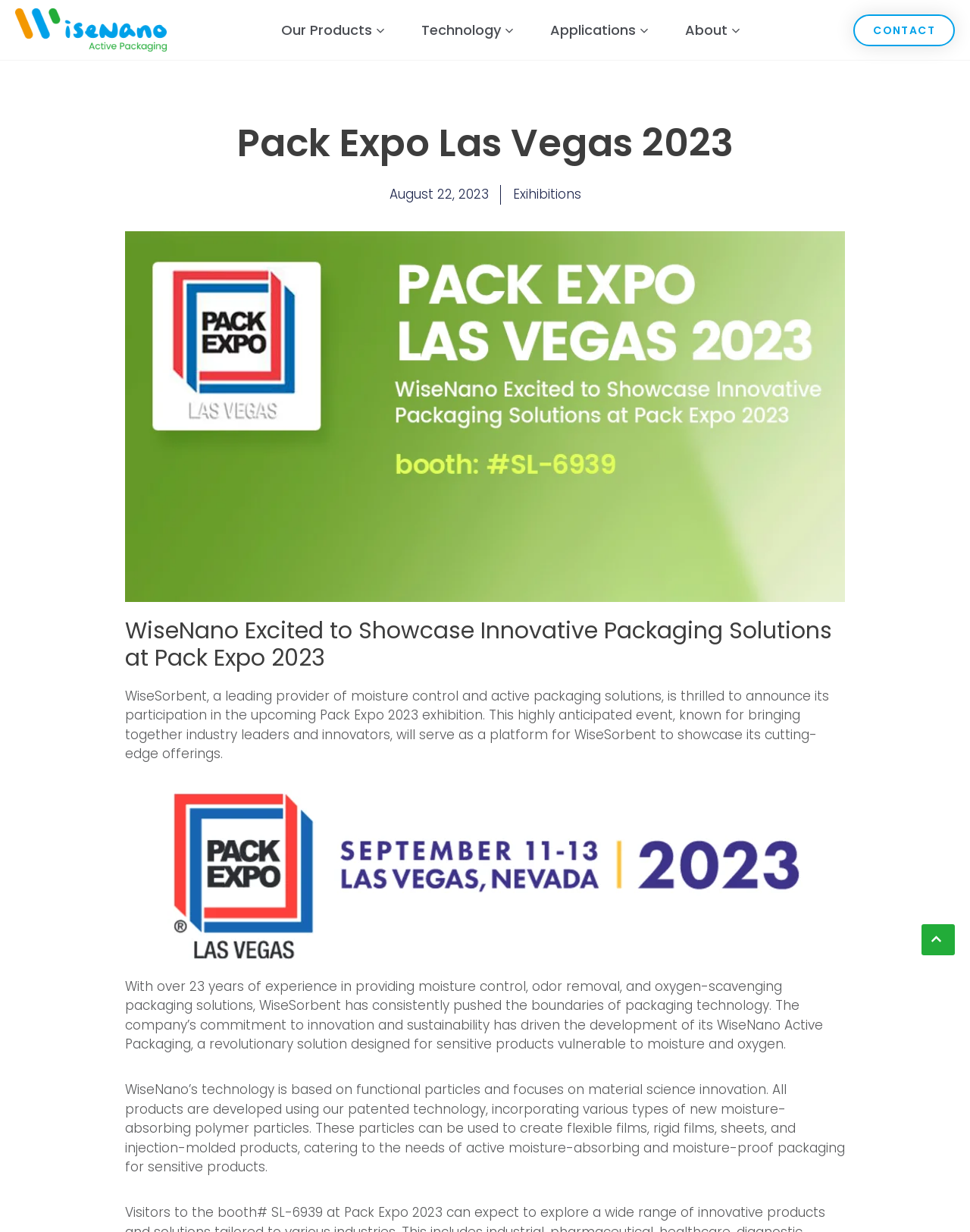What is the focus of WiseNano's technology?
Please provide a comprehensive answer based on the visual information in the image.

The webpage states that WiseNano's technology is based on functional particles and focuses on material science innovation, as mentioned in the StaticText element with ID 1020.